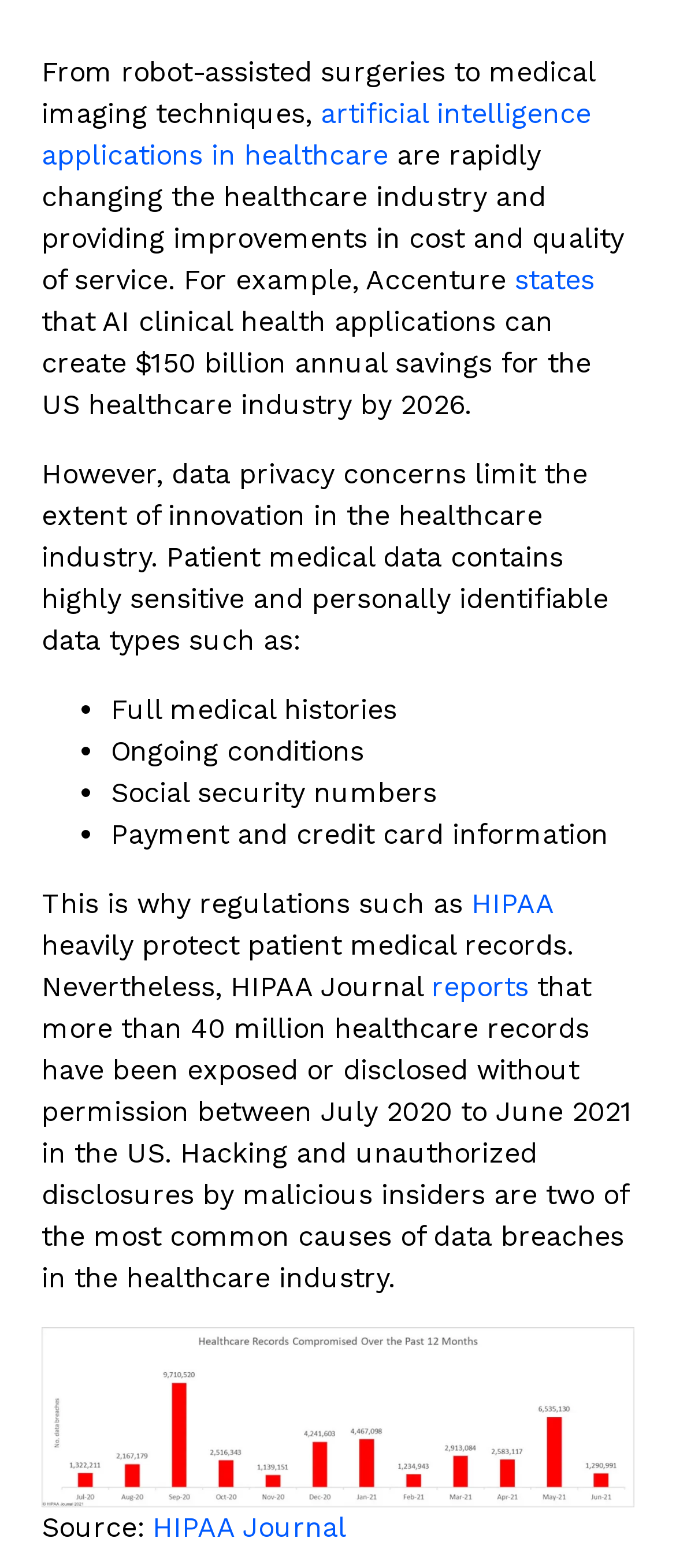Using the description "aria-label="Twitter"", predict the bounding box of the relevant HTML element.

[0.062, 0.538, 0.123, 0.565]